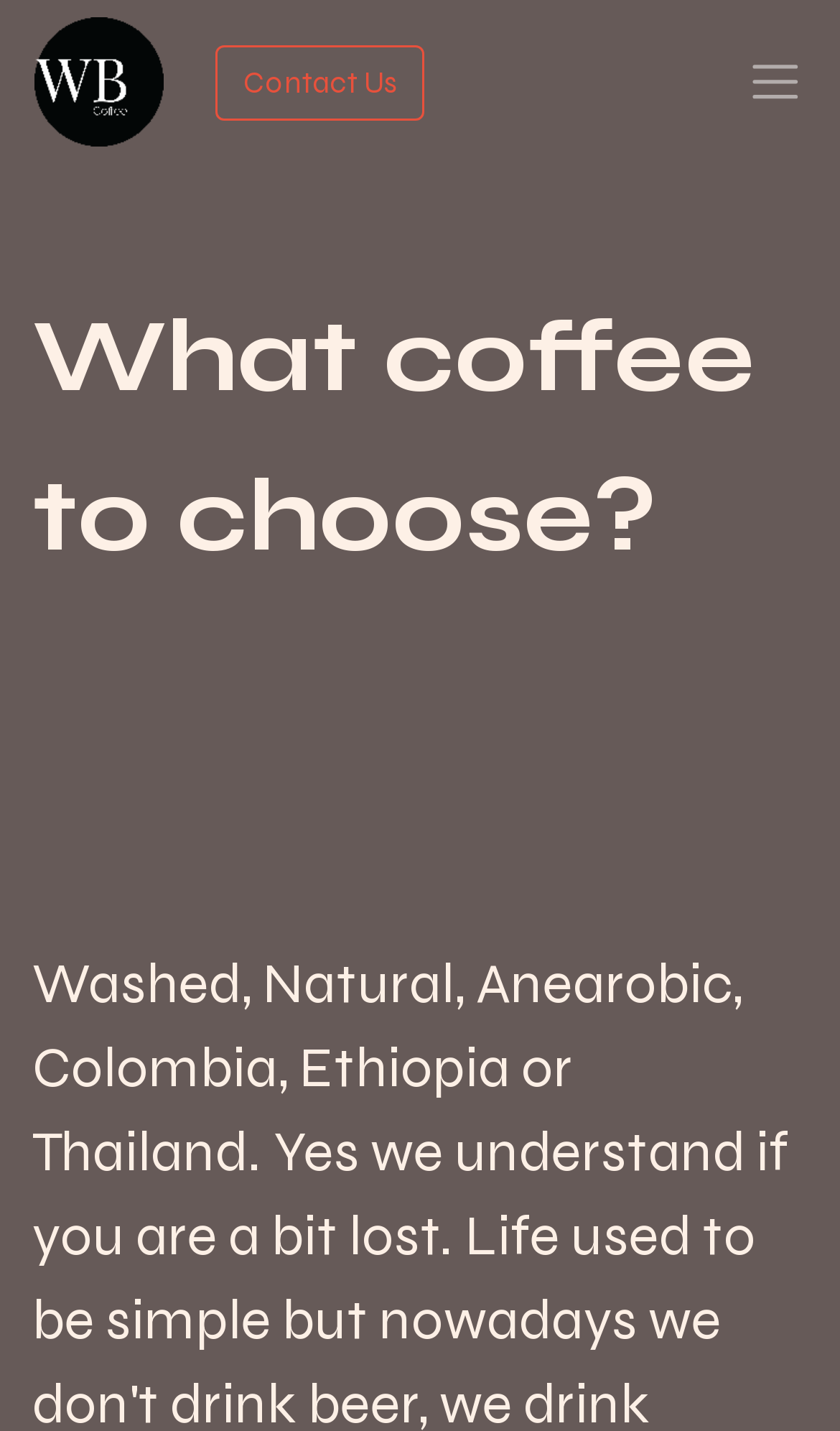Answer the question briefly using a single word or phrase: 
What is the logo of WB.coffee?

WB.coffee